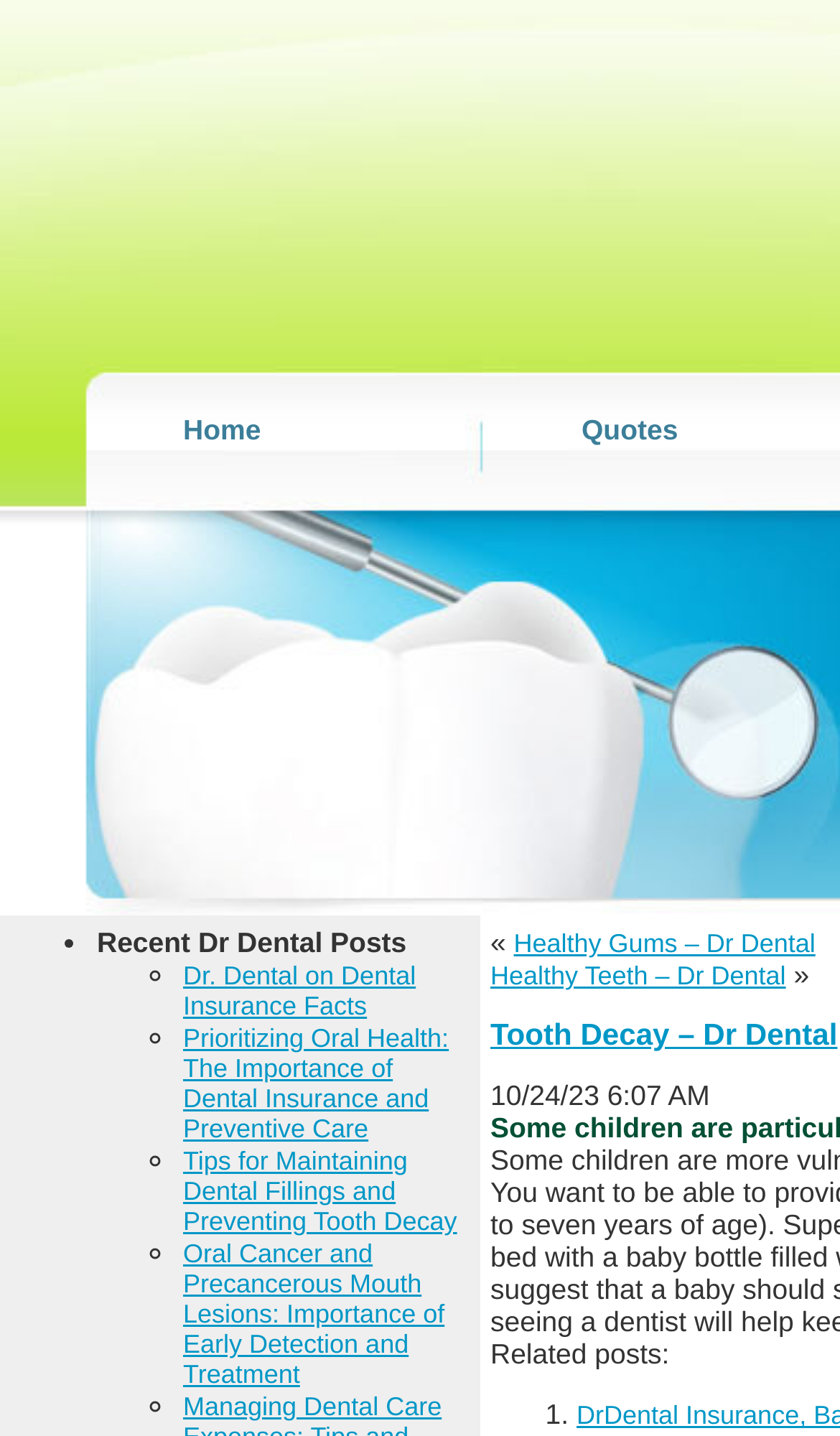Locate the bounding box of the UI element described by: "Healthy Gums – Dr Dental" in the given webpage screenshot.

[0.612, 0.646, 0.971, 0.667]